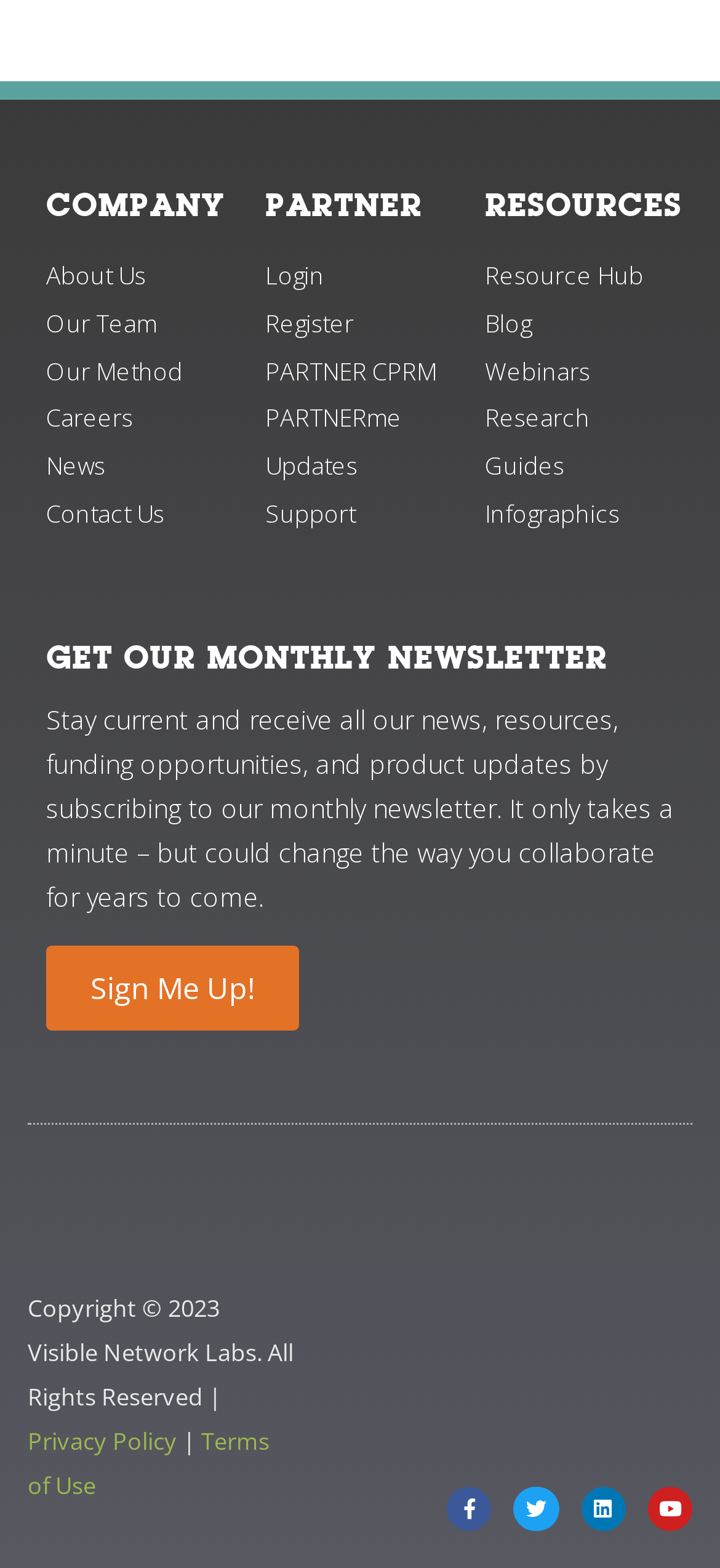Respond with a single word or phrase for the following question: 
What is the purpose of the newsletter mentioned on the webpage?

To receive news, resources, funding opportunities, and product updates